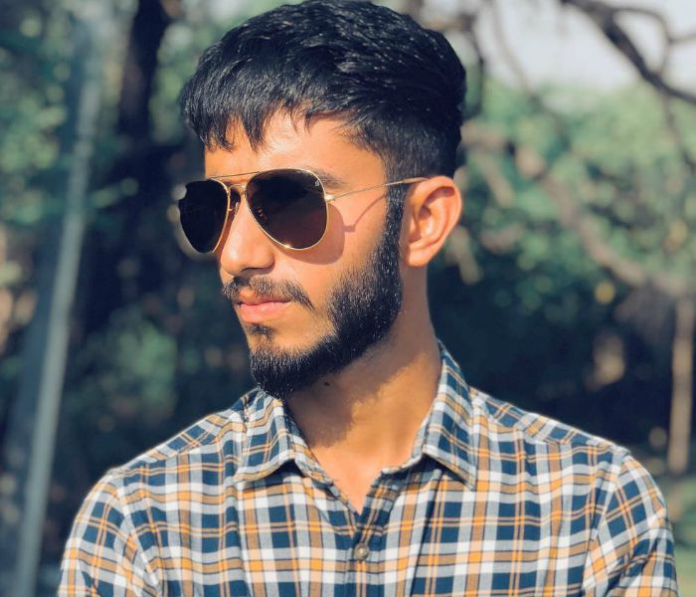Give a one-word or one-phrase response to the question:
What is the background of the image?

Natural setting with greenery